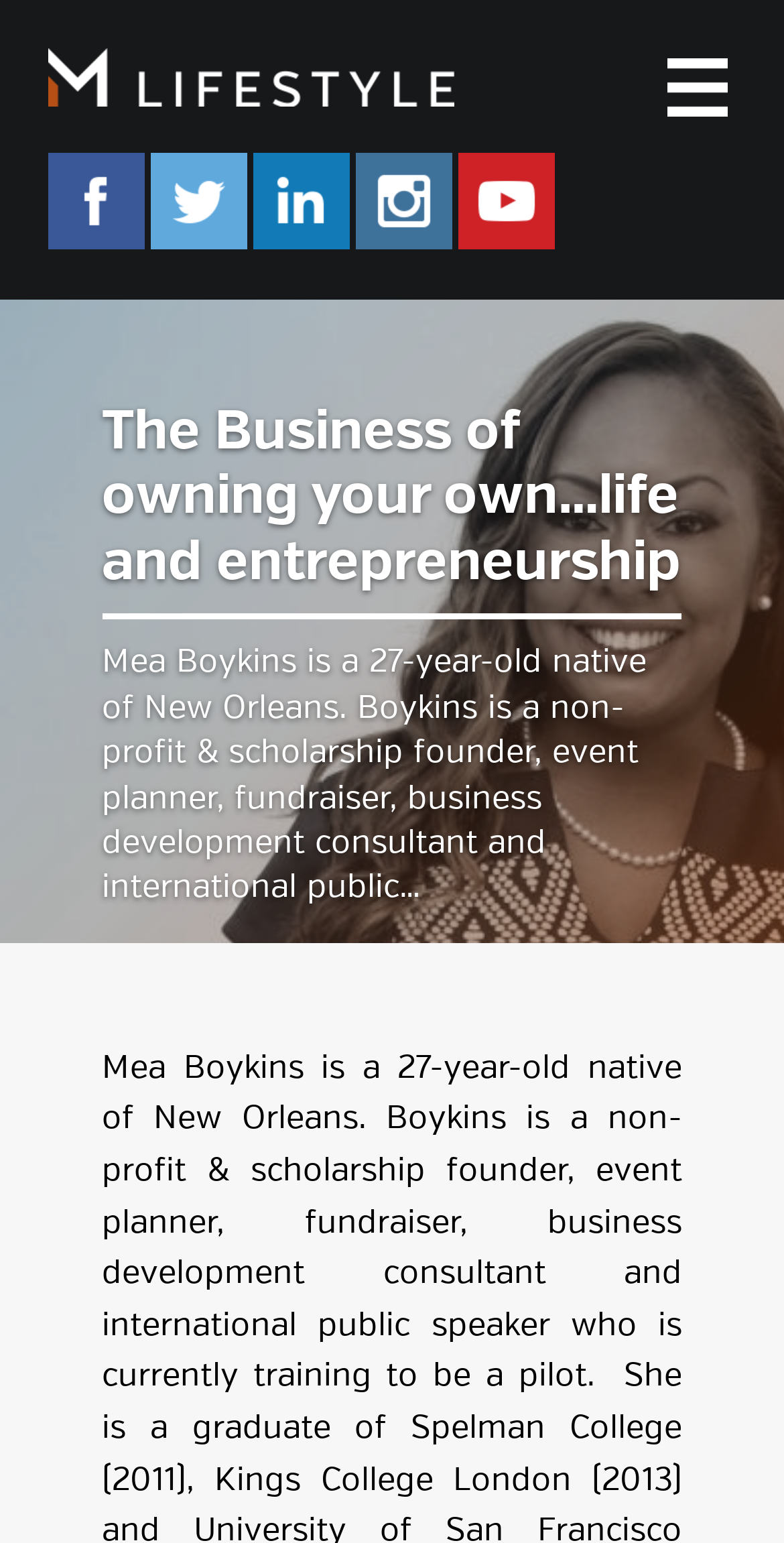Explain the webpage's layout and main content in detail.

The webpage is about Mea Boykins, a 27-year-old native of New Orleans, who is a non-profit and scholarship founder, event planner, fundraiser, business development consultant, and international public speaker. 

At the top left of the page, there is a header with the title "M-Lifestyle Magazine" which is also a link. To the right of this header, there is a "Menu" heading. 

Below the header, there are five social media links, including Facebook, Twitter, LinkedIn, Instagram, and YouTube, aligned horizontally and centered at the top of the page. 

Further down, there is a main header that reads "The Business of owning your own…life and entrepreneurship". Below this header, there is a paragraph of text that provides a brief bio of Mea Boykins, describing her background and profession. This text is positioned in the middle of the page, taking up most of the width.